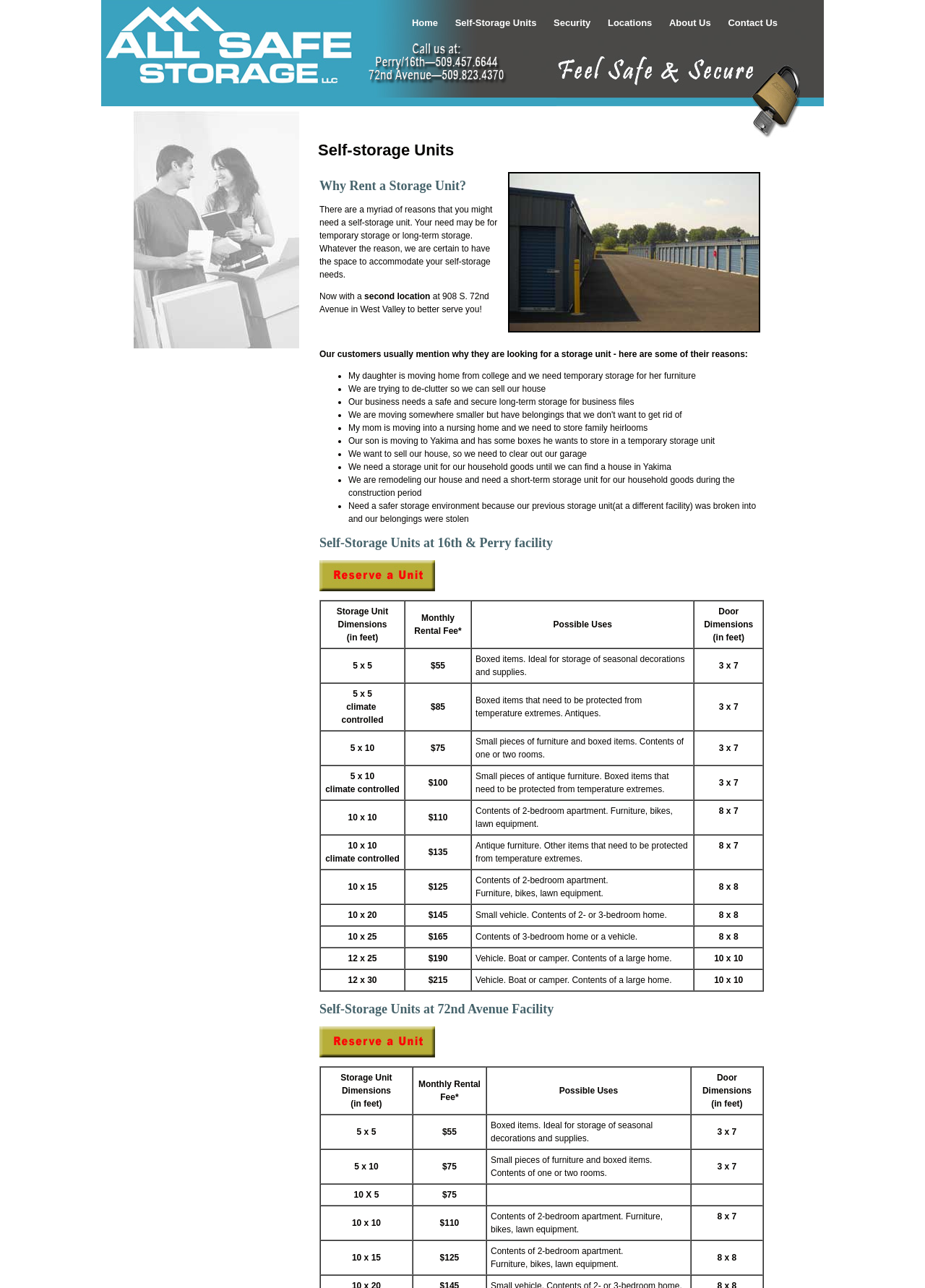How many locations does All Safe Storage have?
Please respond to the question with a detailed and well-explained answer.

The webpage mentions a second location at 908 S. 72nd Avenue in West Valley, in addition to the main location, indicating that All Safe Storage has two locations.